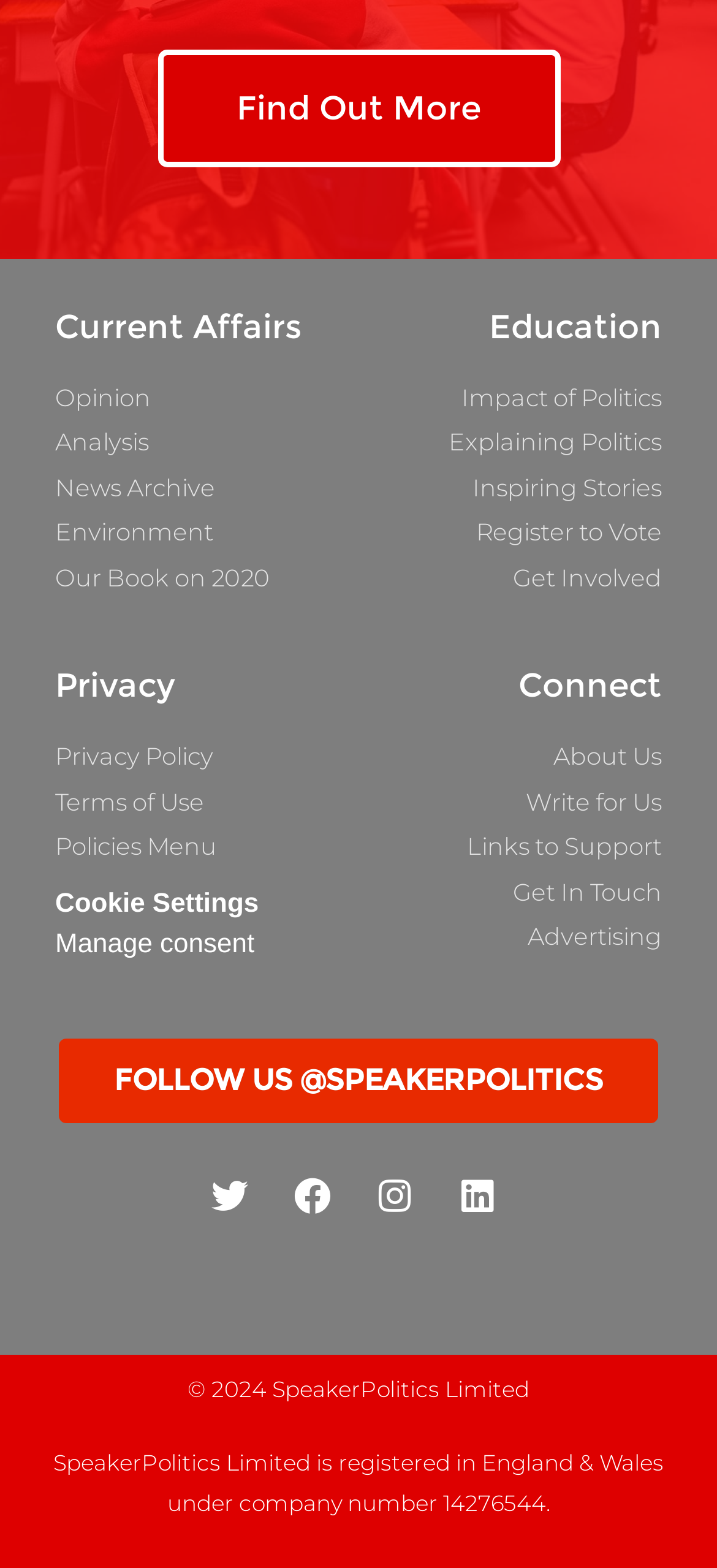What is the purpose of the 'Get Involved' link?
Please provide a comprehensive answer based on the contents of the image.

The 'Get Involved' link is located under the 'Education' heading, and its proximity to links like 'Impact of Politics' and 'Register to Vote' suggests that its purpose is to encourage users to participate in political activities.